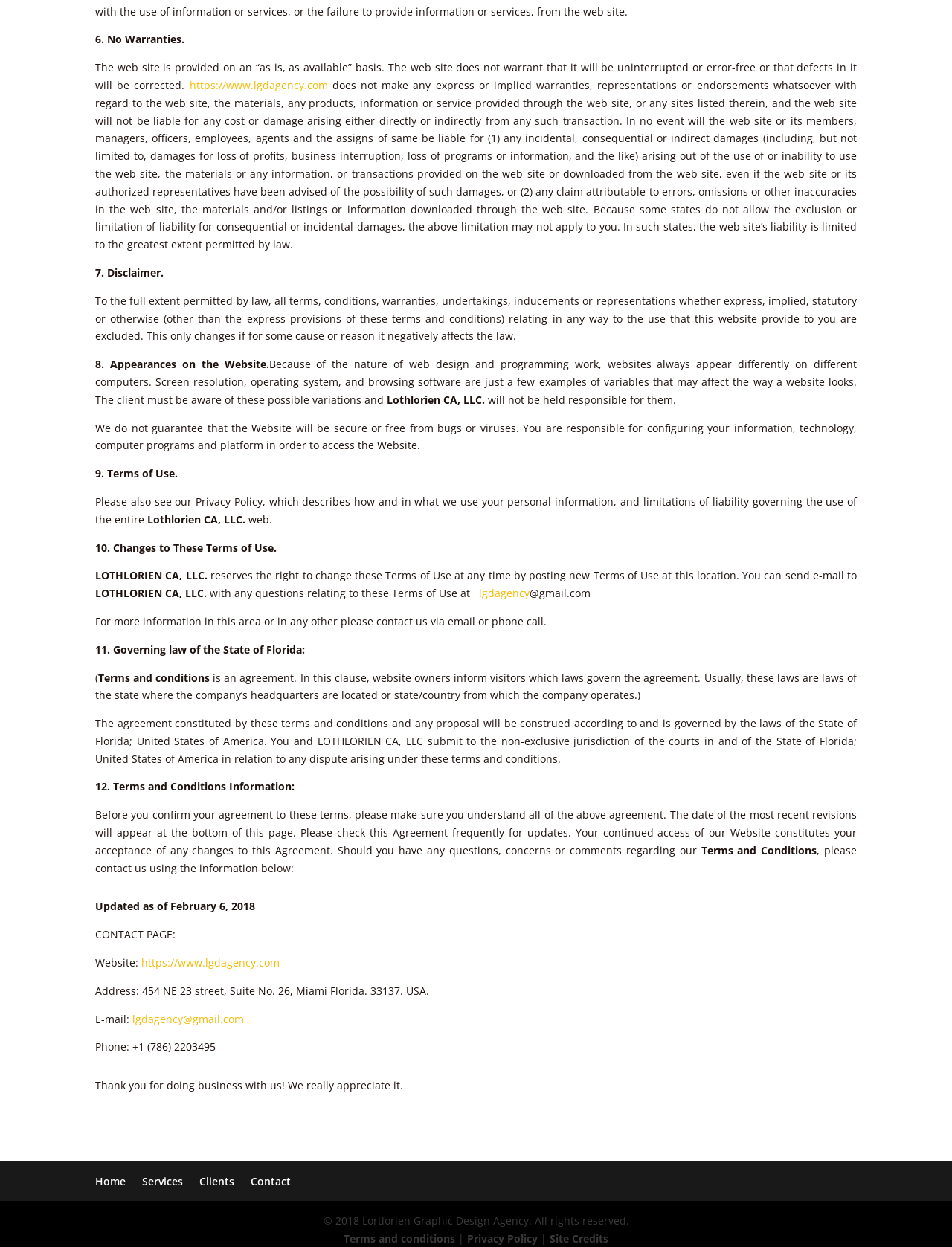Please identify the bounding box coordinates of the clickable area that will allow you to execute the instruction: "visit website".

[0.199, 0.063, 0.344, 0.074]